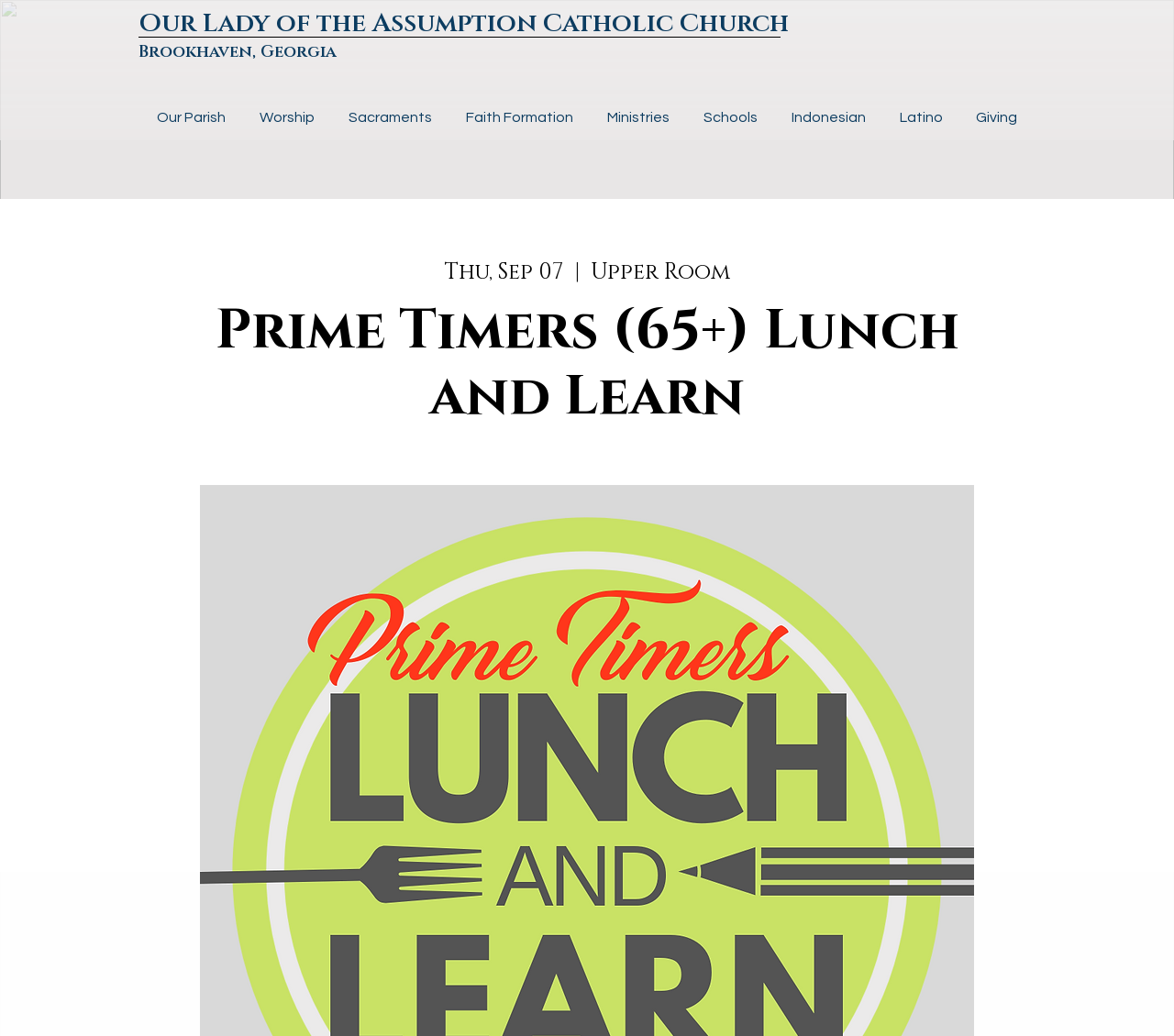Find the bounding box of the UI element described as: "Sacraments". The bounding box coordinates should be given as four float values between 0 and 1, i.e., [left, top, right, bottom].

[0.282, 0.103, 0.382, 0.121]